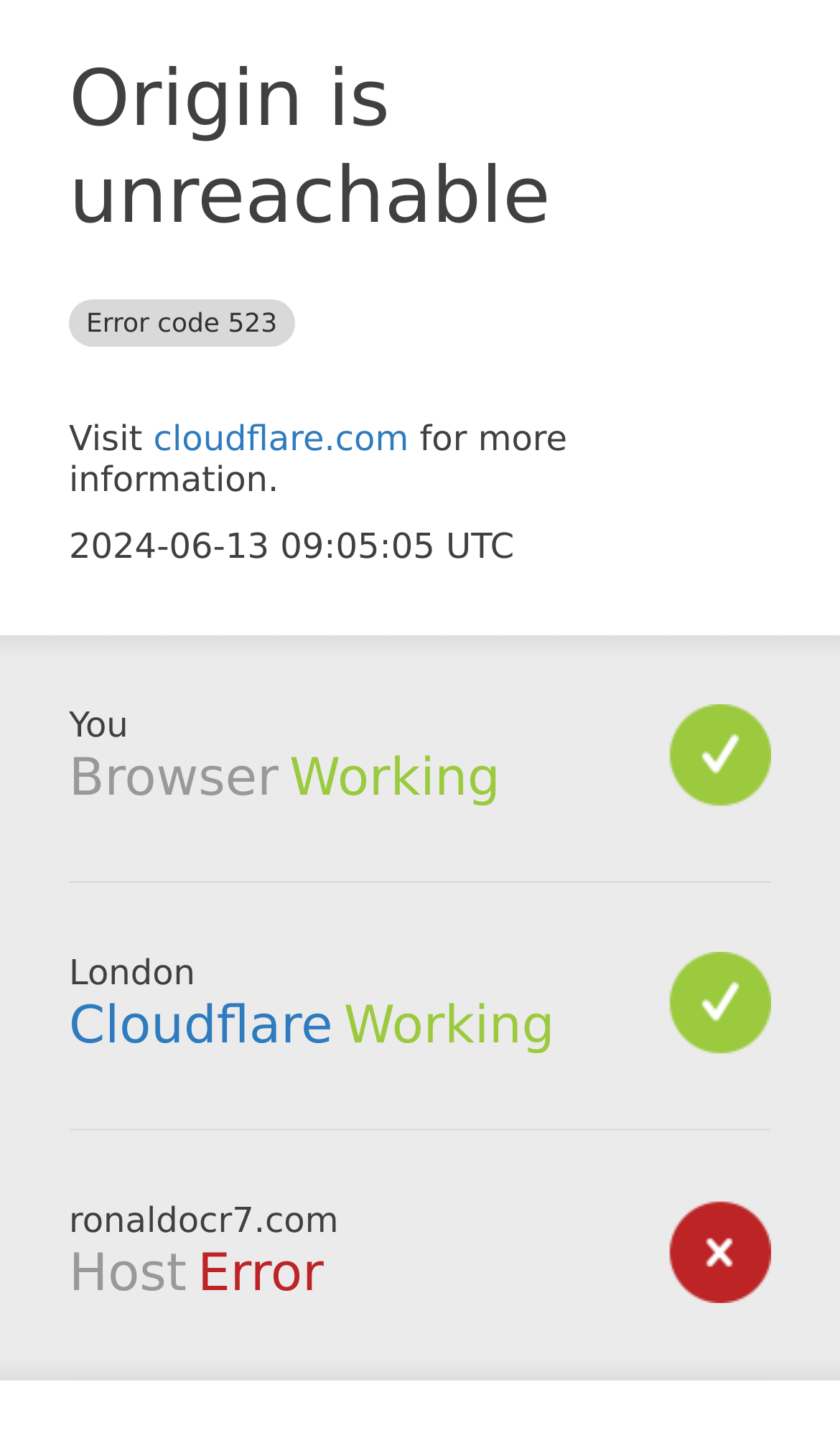Use one word or a short phrase to answer the question provided: 
What is the status of the Host?

Error